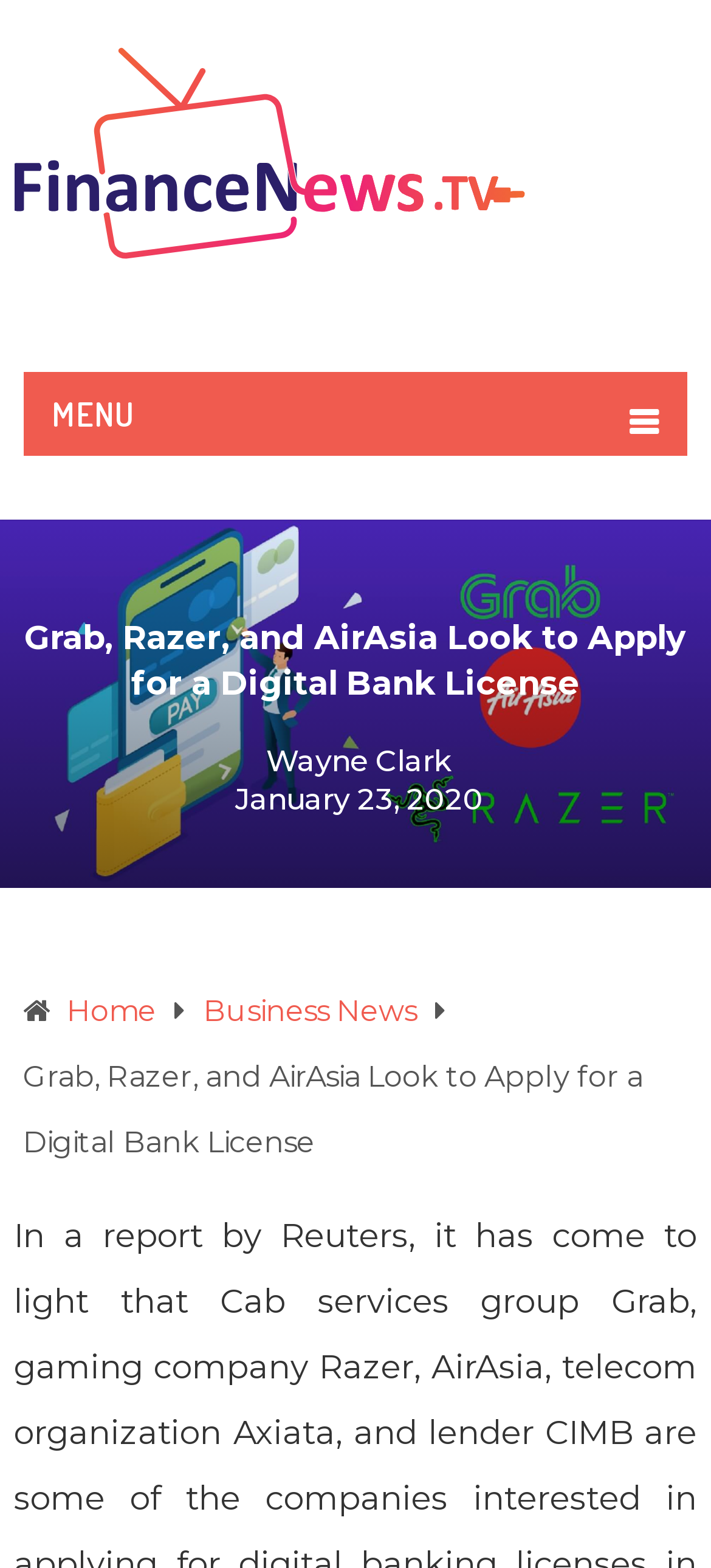Give a detailed explanation of the elements present on the webpage.

The webpage appears to be a news article page, with a focus on finance news. At the top, there is a heading that reads "Big Digital Firms Seeks to Apply for Digital Bank License in Malaysia". Below this heading, there is an image with the logo "FinanceNews.Tv" on the left side of the page. 

To the right of the logo, there is a link labeled "MENU" with an arrow icon. 

Below these elements, there is a large image that takes up most of the width of the page, with a caption "Grab, Razer, and AirAsia Look to Apply for a Digital Bank License". 

Underneath the image, there is a heading with the same caption as the image. 

To the right of the heading, there is a link labeled "Wayne Clark", which appears to be the author's name. Next to the author's name, there is a static text element displaying the date "January 23, 2020". 

Further down the page, there are three links arranged horizontally: "Home", "Business News", and another instance of the article title "Grab, Razer, and AirAsia Look to Apply for a Digital Bank License".